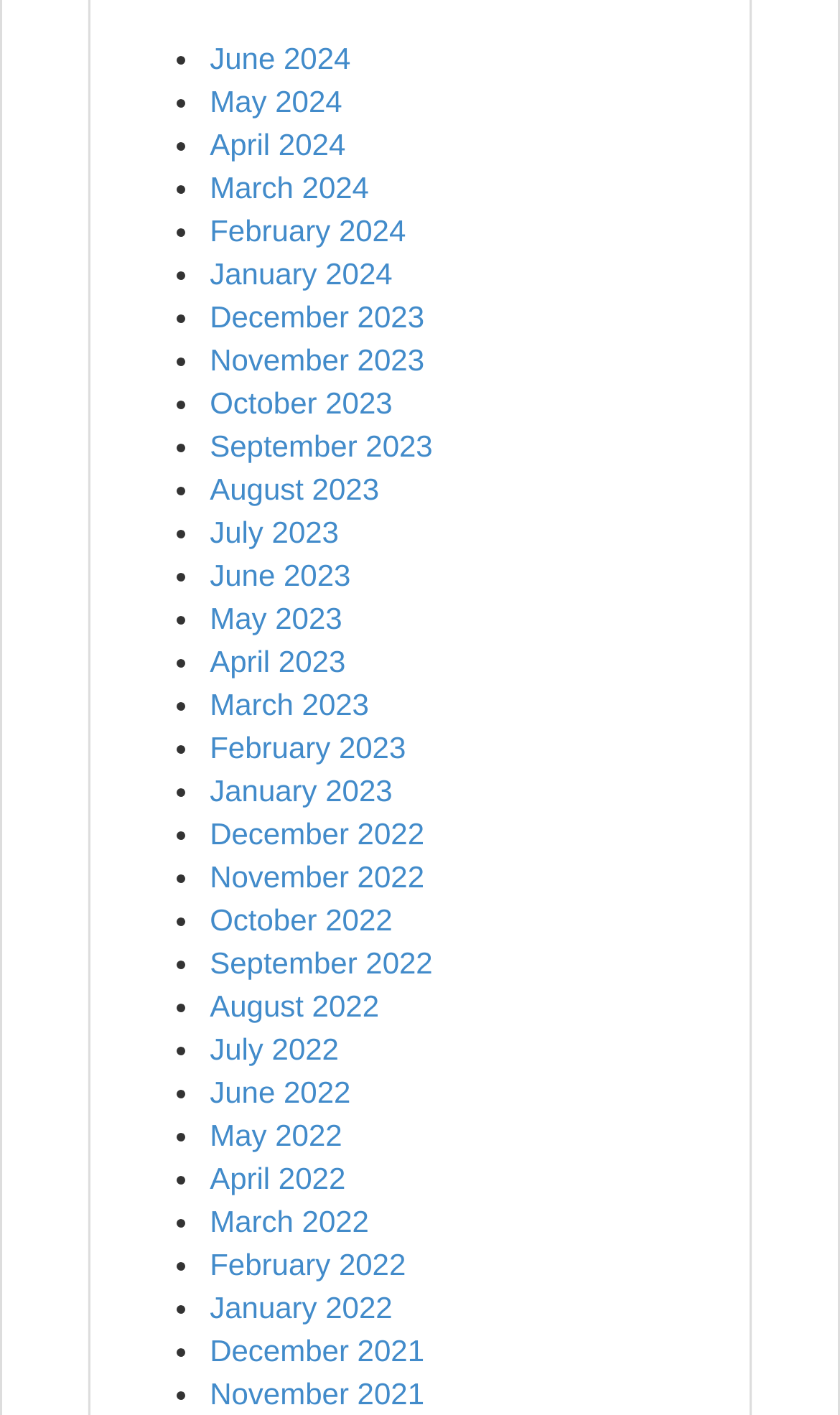Please answer the following question using a single word or phrase: What is the latest month listed?

June 2024